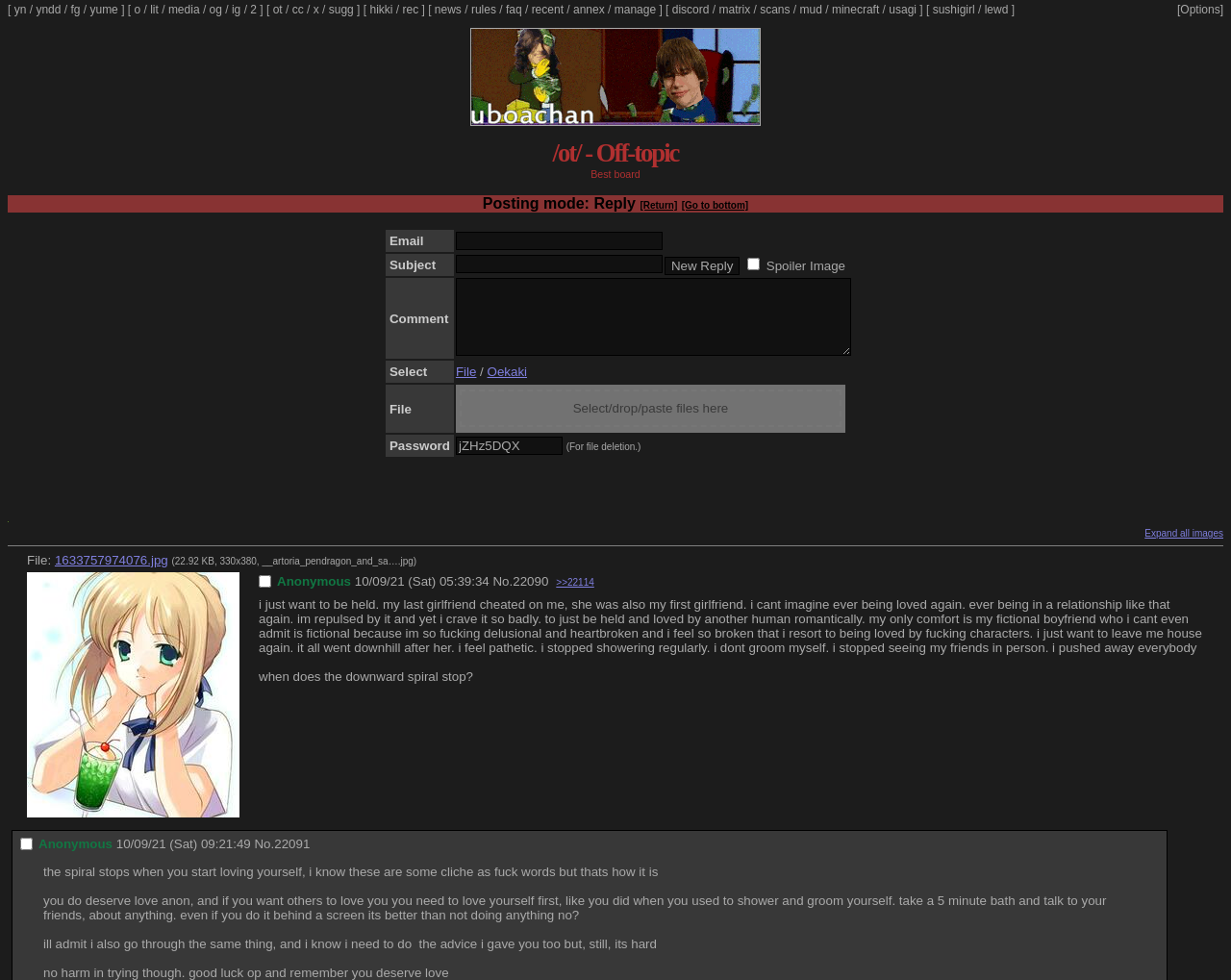Pinpoint the bounding box coordinates of the clickable area needed to execute the instruction: "Click on the 'New Reply' button". The coordinates should be specified as four float numbers between 0 and 1, i.e., [left, top, right, bottom].

[0.54, 0.262, 0.601, 0.281]